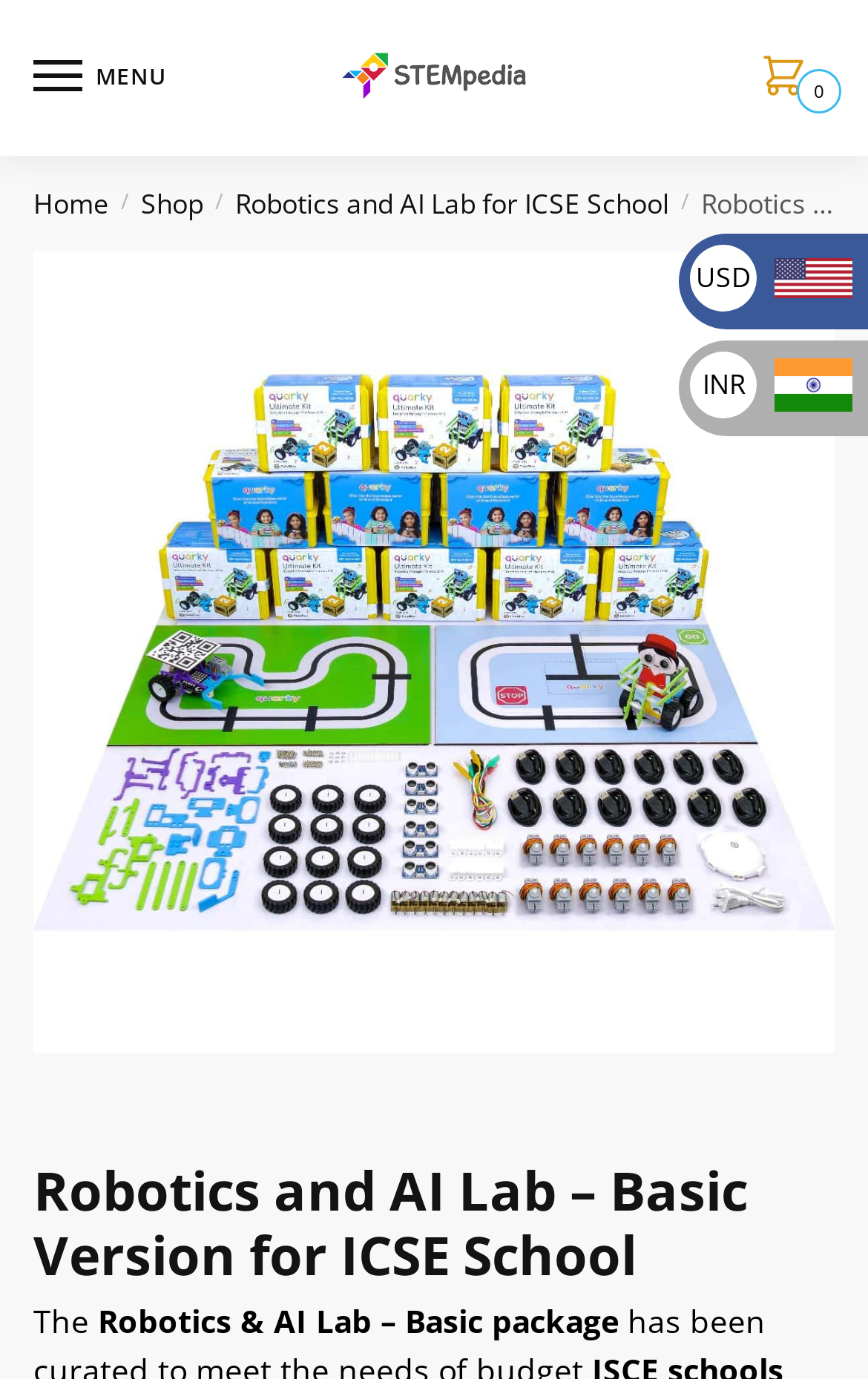Generate a comprehensive description of the webpage content.

The webpage is about the Robotics & AI Lab – Basic Package for ICSE schools. At the top left corner, there is a menu button labeled "MENU" that controls the site navigation. Next to it, there is an official logo of STEMpedia. On the top right corner, there is a small image with no description.

Below the top section, there is a breadcrumb navigation menu that spans the entire width of the page. It contains links to "Home", "Shop", and "Robotics and AI Lab for ICSE School". 

Further down, there is a prominent link to "AI & Robotics Classroom Bundle with 12 Quarky Ultimate Kits for hands-on learning", accompanied by a large image that takes up most of the page width.

The main content of the page is headed by "Robotics and AI Lab – Basic Version for ICSE School", followed by a brief description that starts with "The Robotics & AI Lab – Basic package". 

On the right side of the page, there are two currency options, USD and INR, each with its respective flag image.